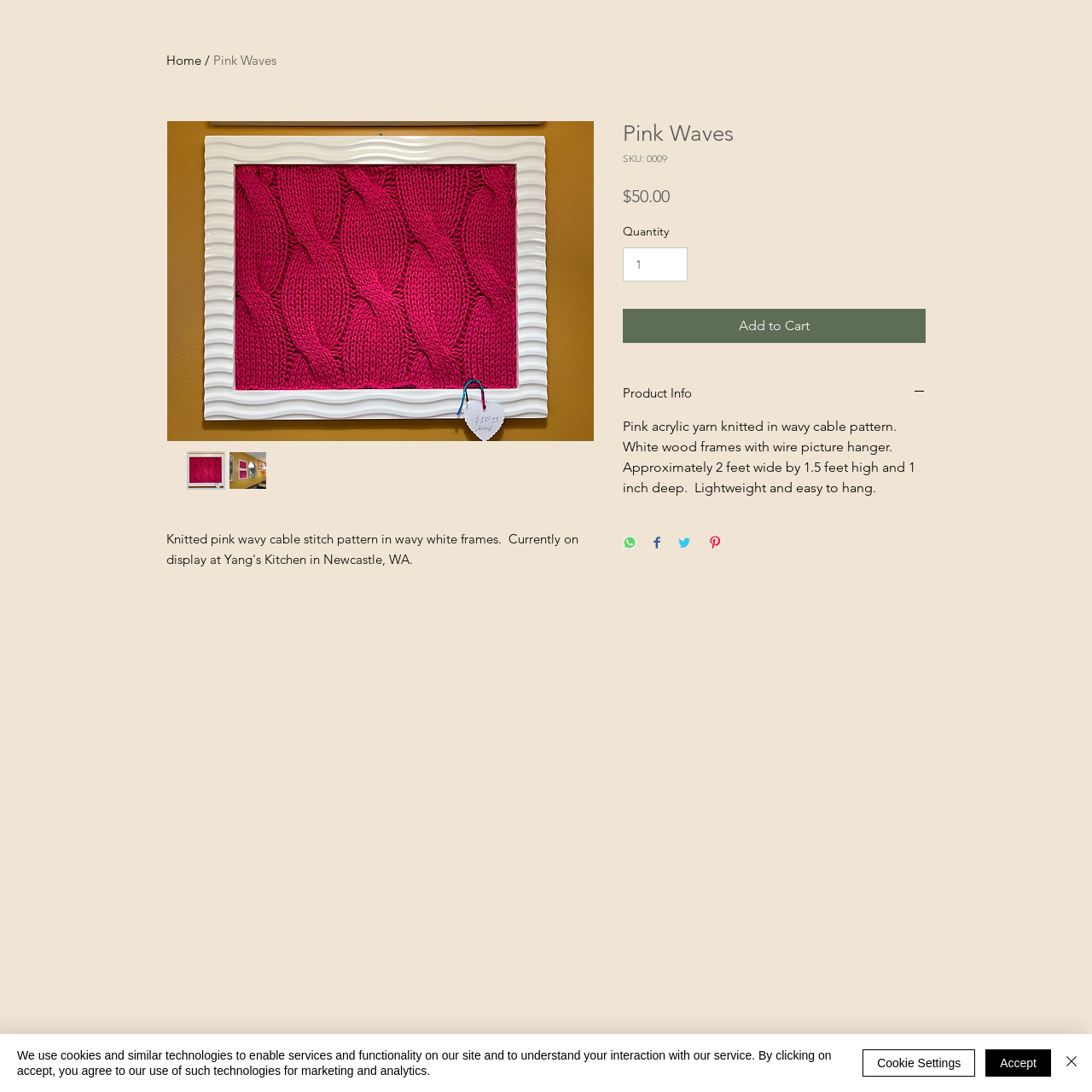Provide your answer to the question using just one word or phrase: What is the name of the product?

Pink Waves